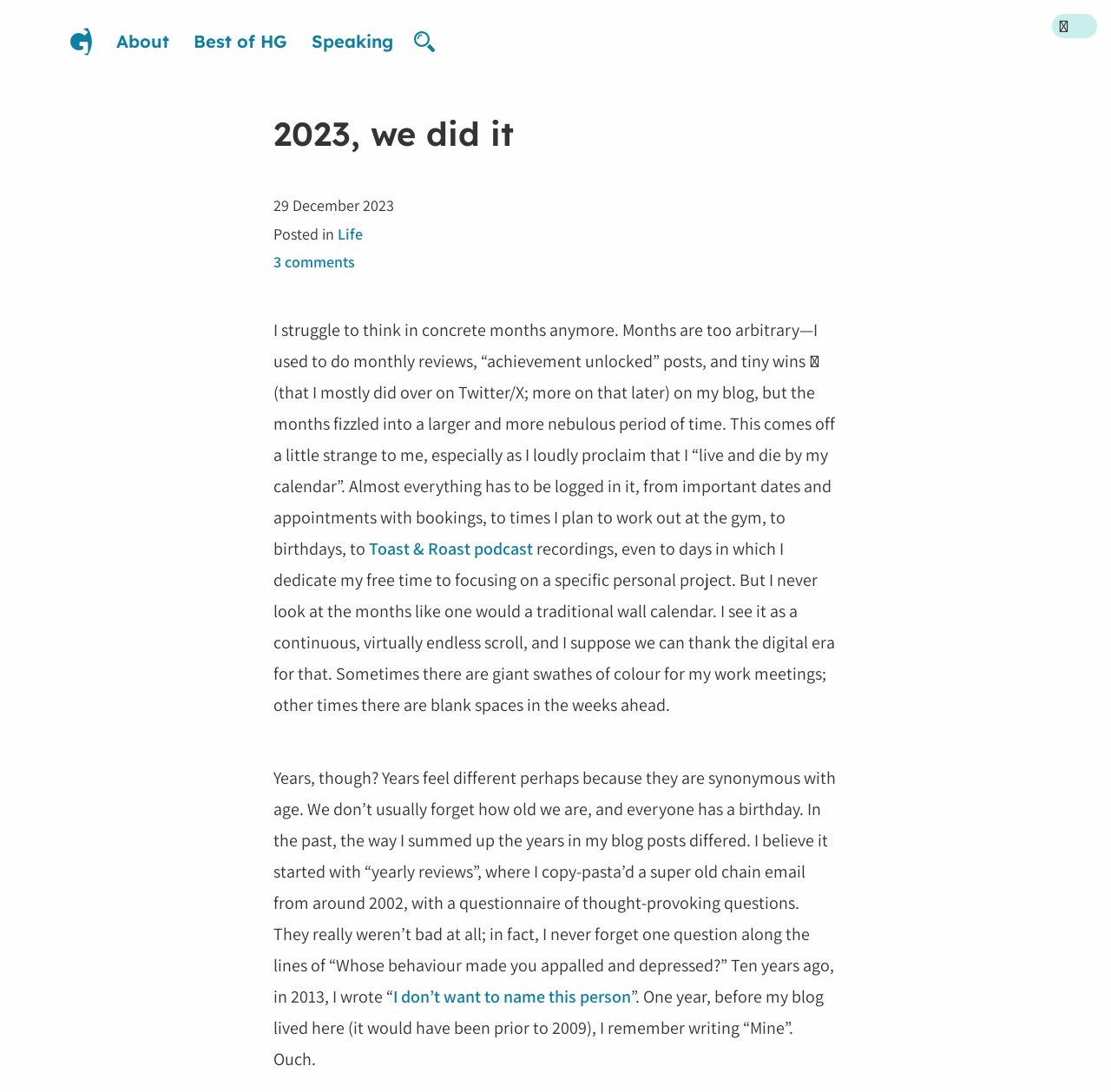What is the topic of the blog post?
From the image, provide a succinct answer in one word or a short phrase.

Life